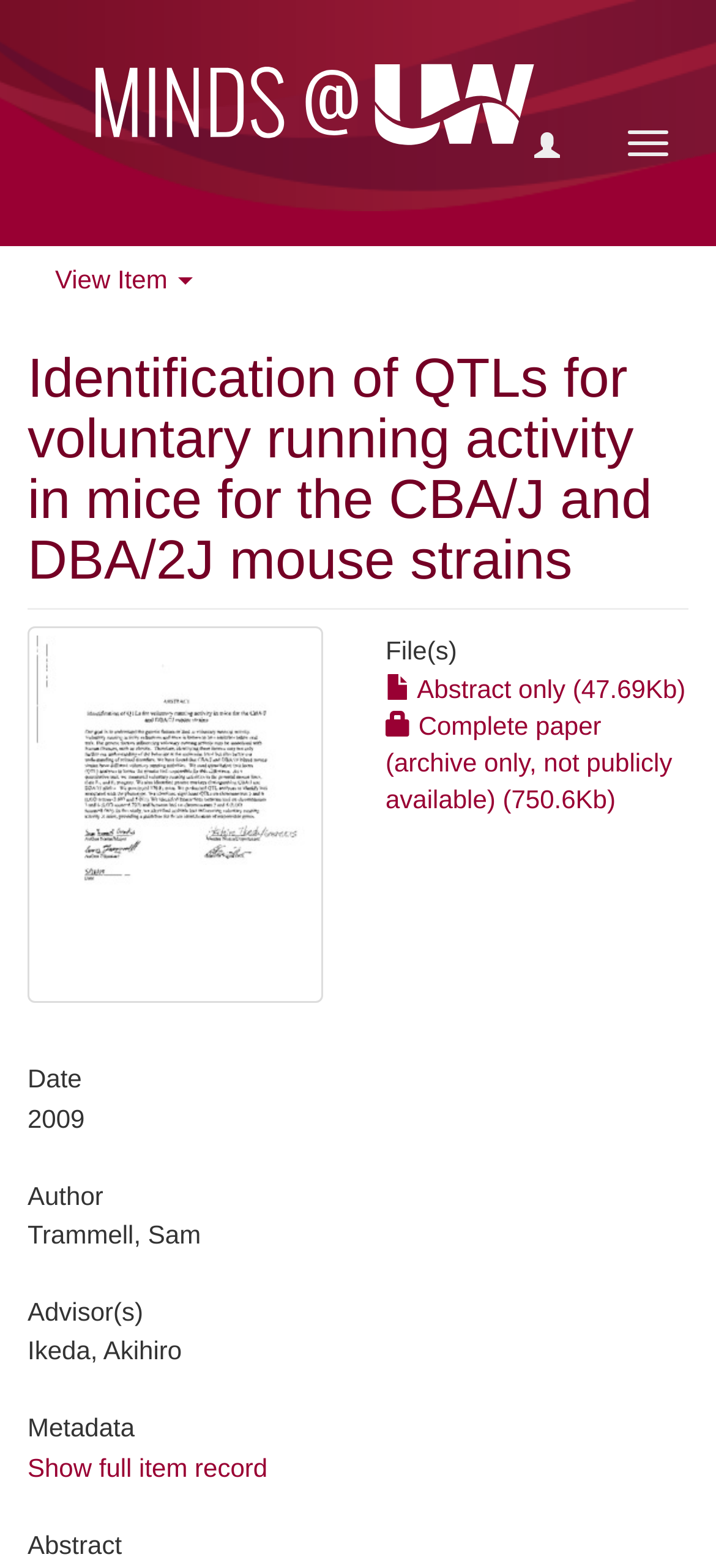What is the name of the author?
Examine the screenshot and reply with a single word or phrase.

Trammell, Sam